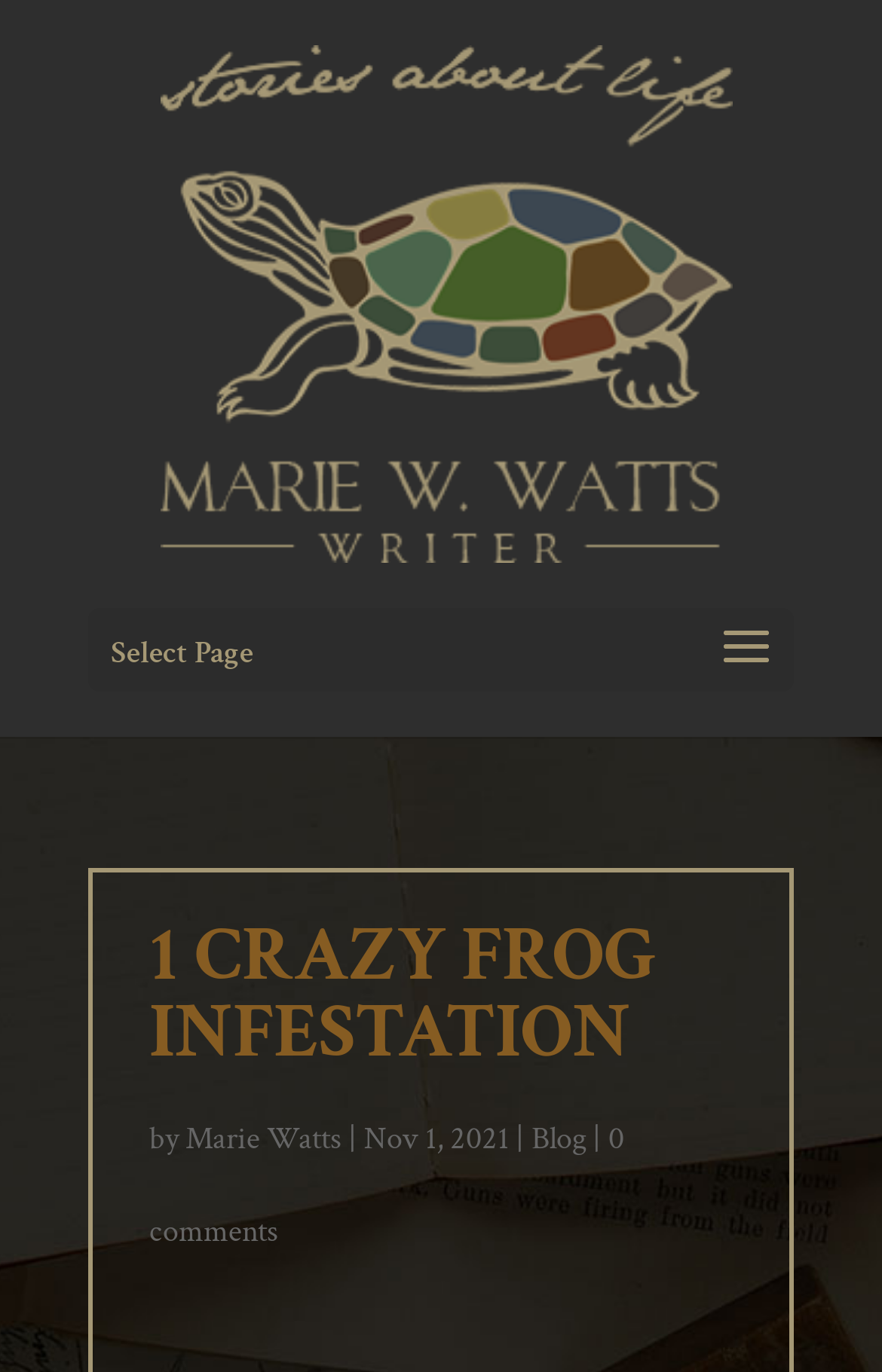Please identify the bounding box coordinates of the region to click in order to complete the given instruction: "Follow the blog". The coordinates should be four float numbers between 0 and 1, i.e., [left, top, right, bottom].

[0.603, 0.815, 0.664, 0.845]